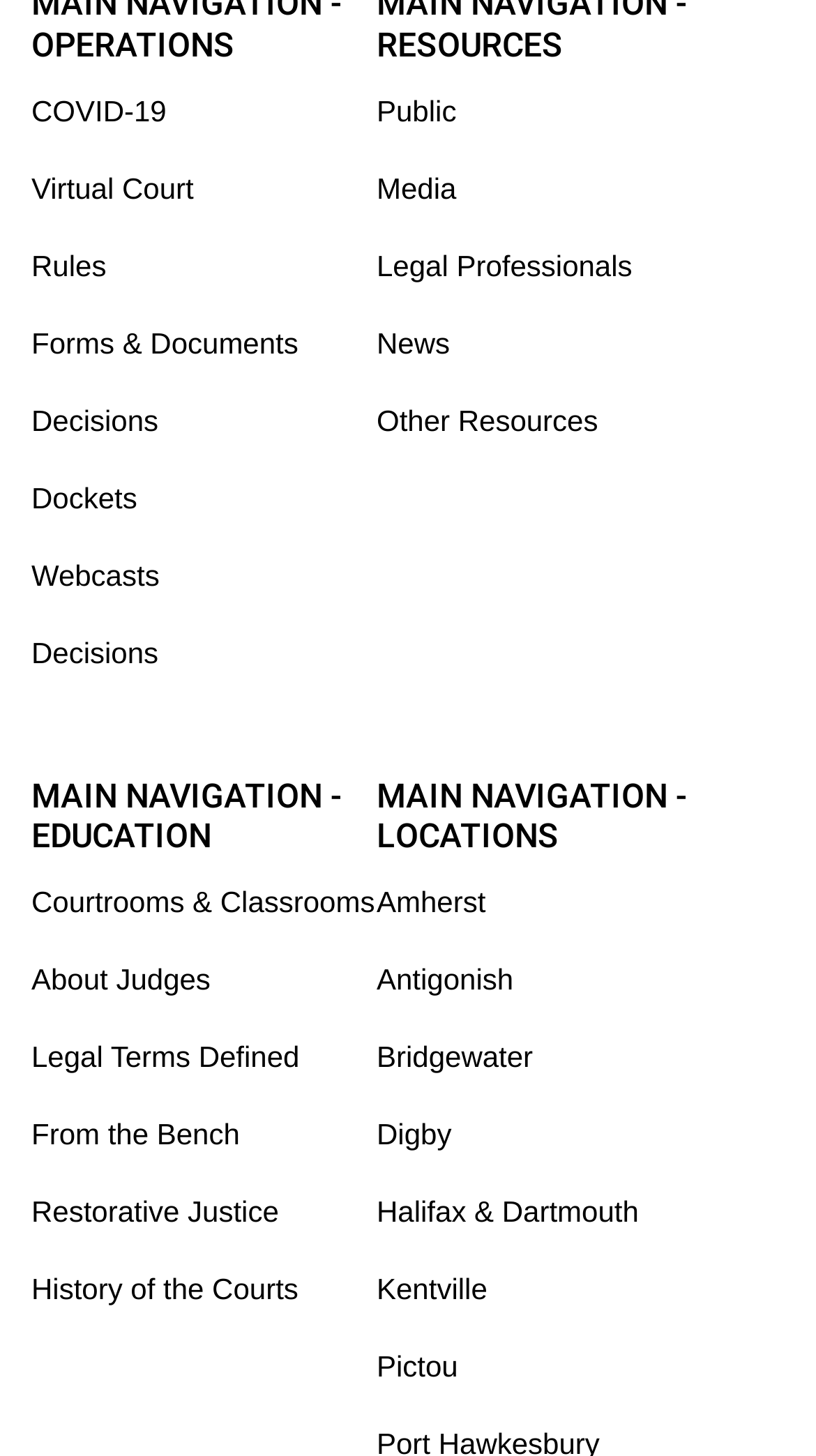What is the last link under 'MAIN NAVIGATION - LOCATIONS'?
Please craft a detailed and exhaustive response to the question.

By looking at the webpage, I can see that the last link under 'MAIN NAVIGATION - LOCATIONS' is 'Pictou', which is located at the bottom of the list of locations.